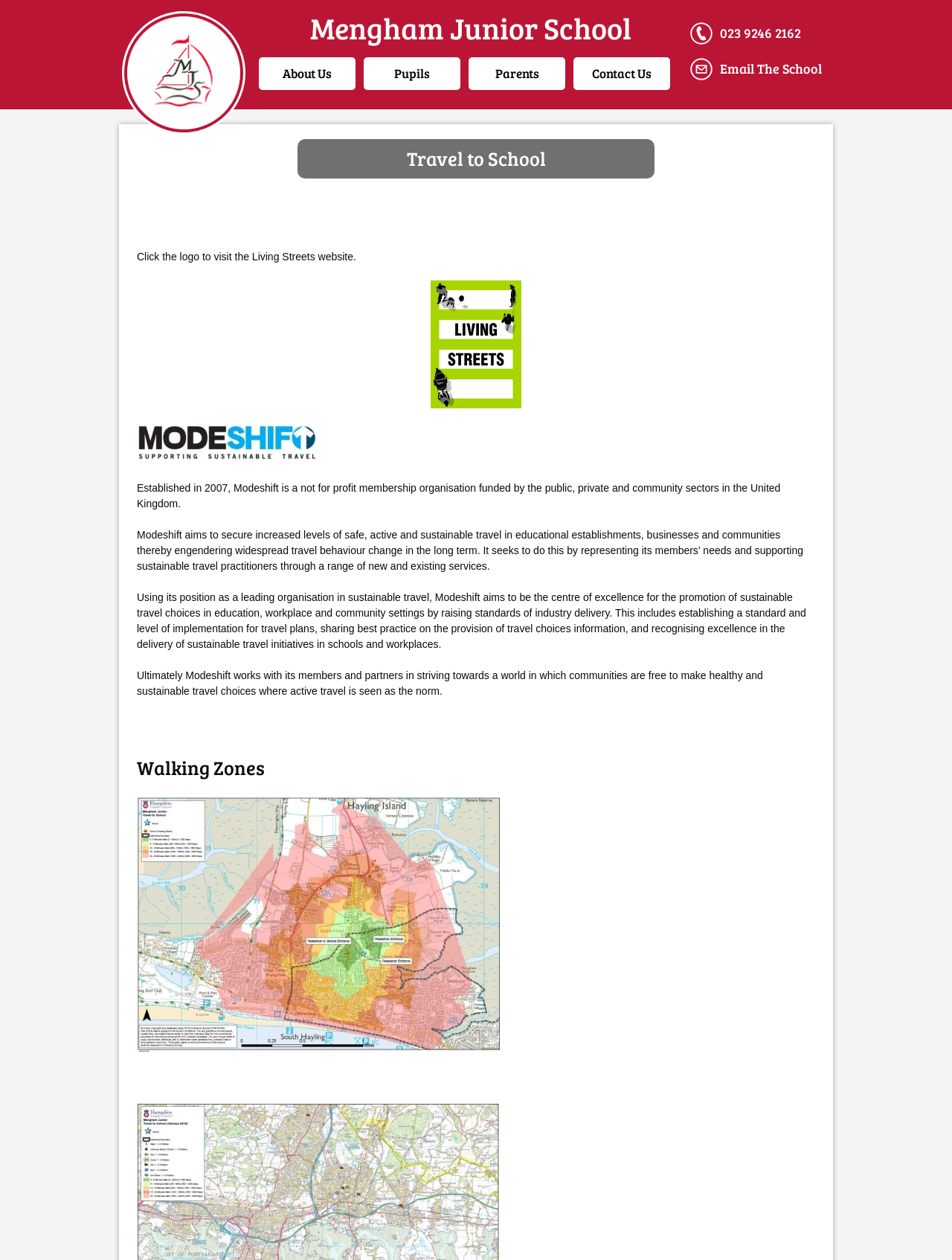What is the focus of Modeshift in the long term?
Please look at the screenshot and answer in one word or a short phrase.

Travel behaviour change